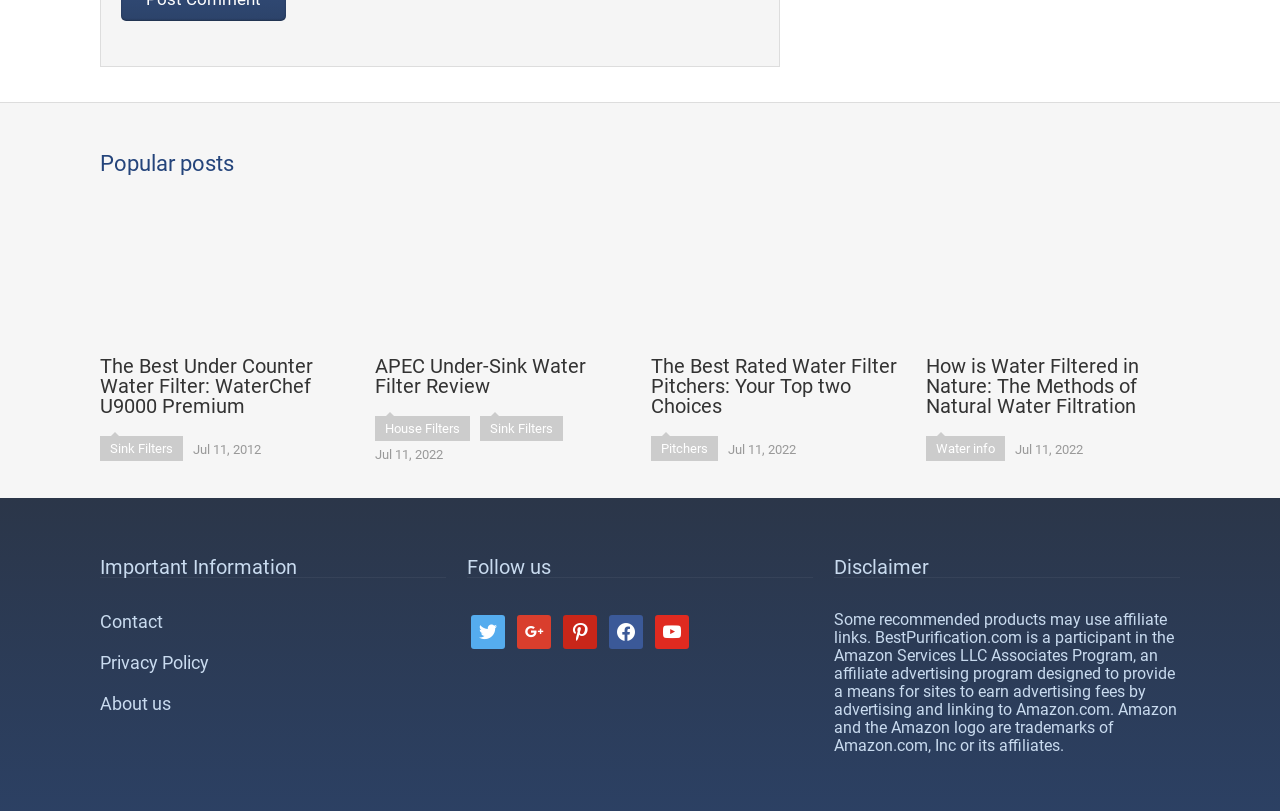Please respond to the question using a single word or phrase:
What is the disclaimer about?

Affiliate links